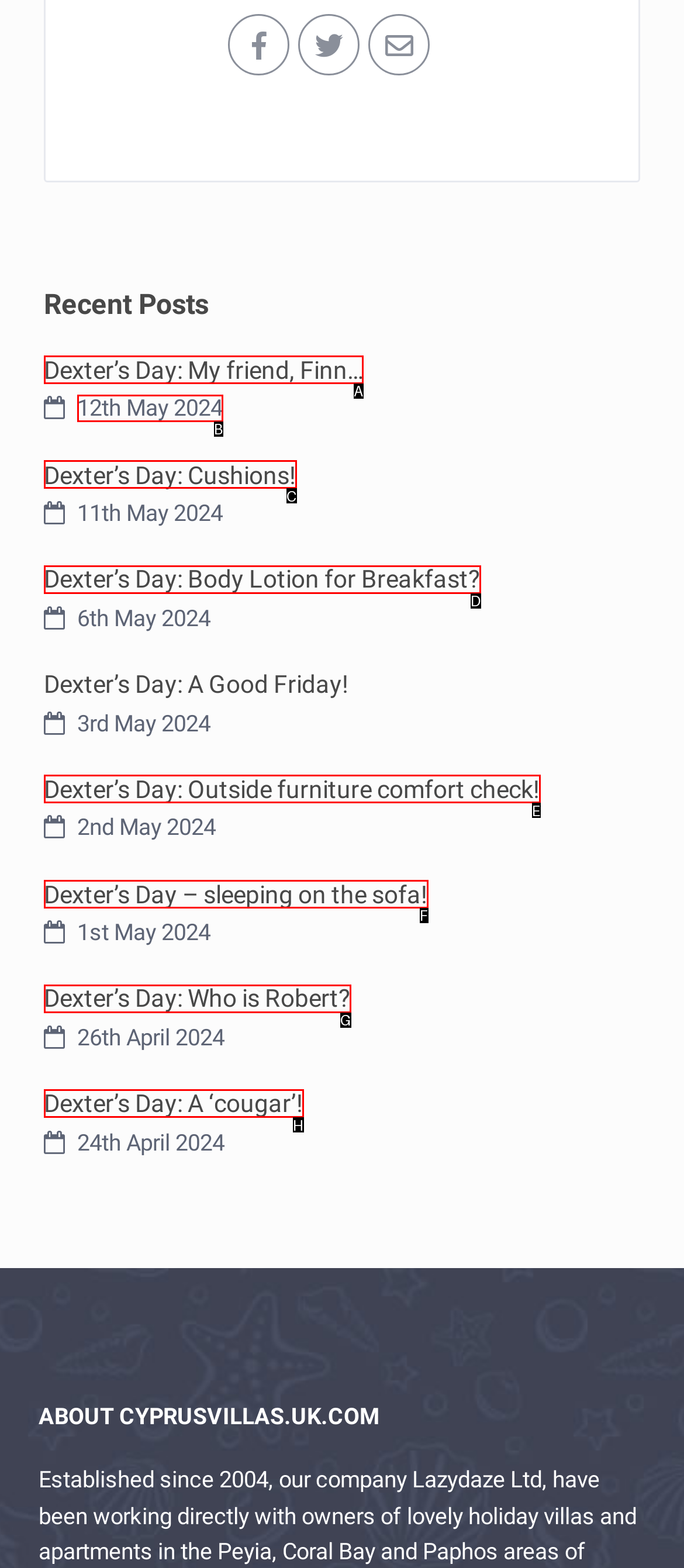Determine the letter of the UI element that you need to click to perform the task: check date '12th May 2024'.
Provide your answer with the appropriate option's letter.

B